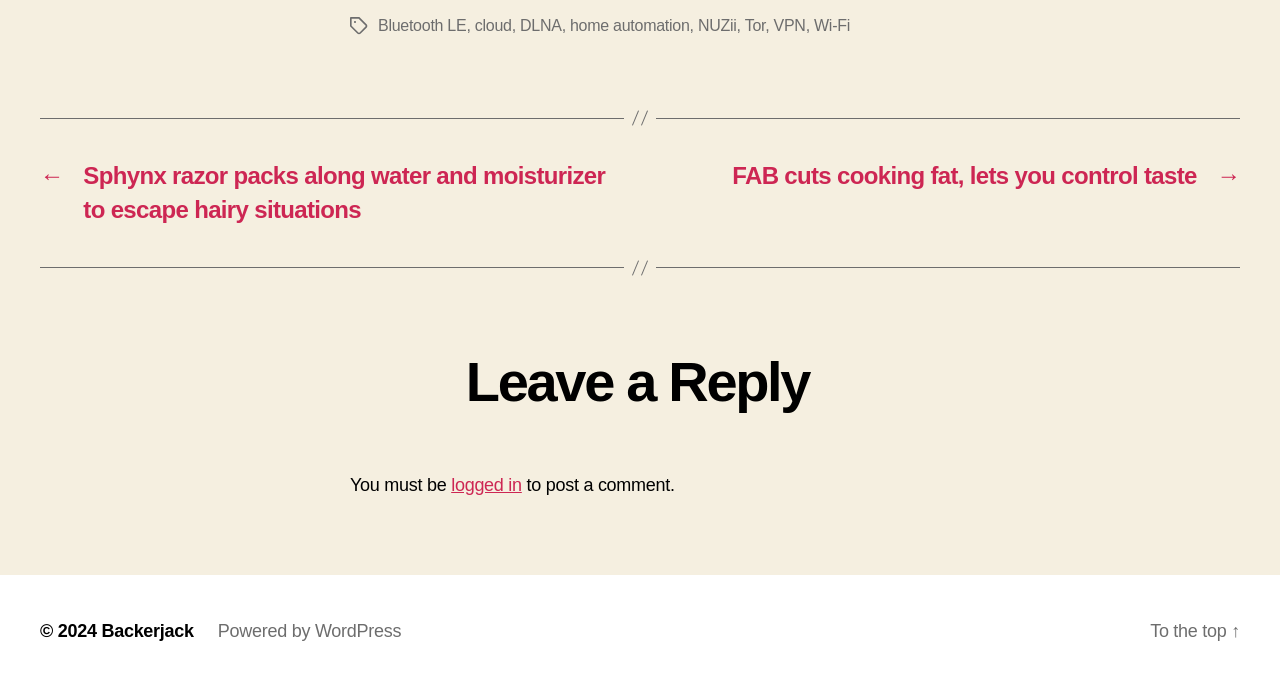Determine the bounding box coordinates for the clickable element to execute this instruction: "Click on the 'logged in' link". Provide the coordinates as four float numbers between 0 and 1, i.e., [left, top, right, bottom].

[0.352, 0.69, 0.408, 0.719]